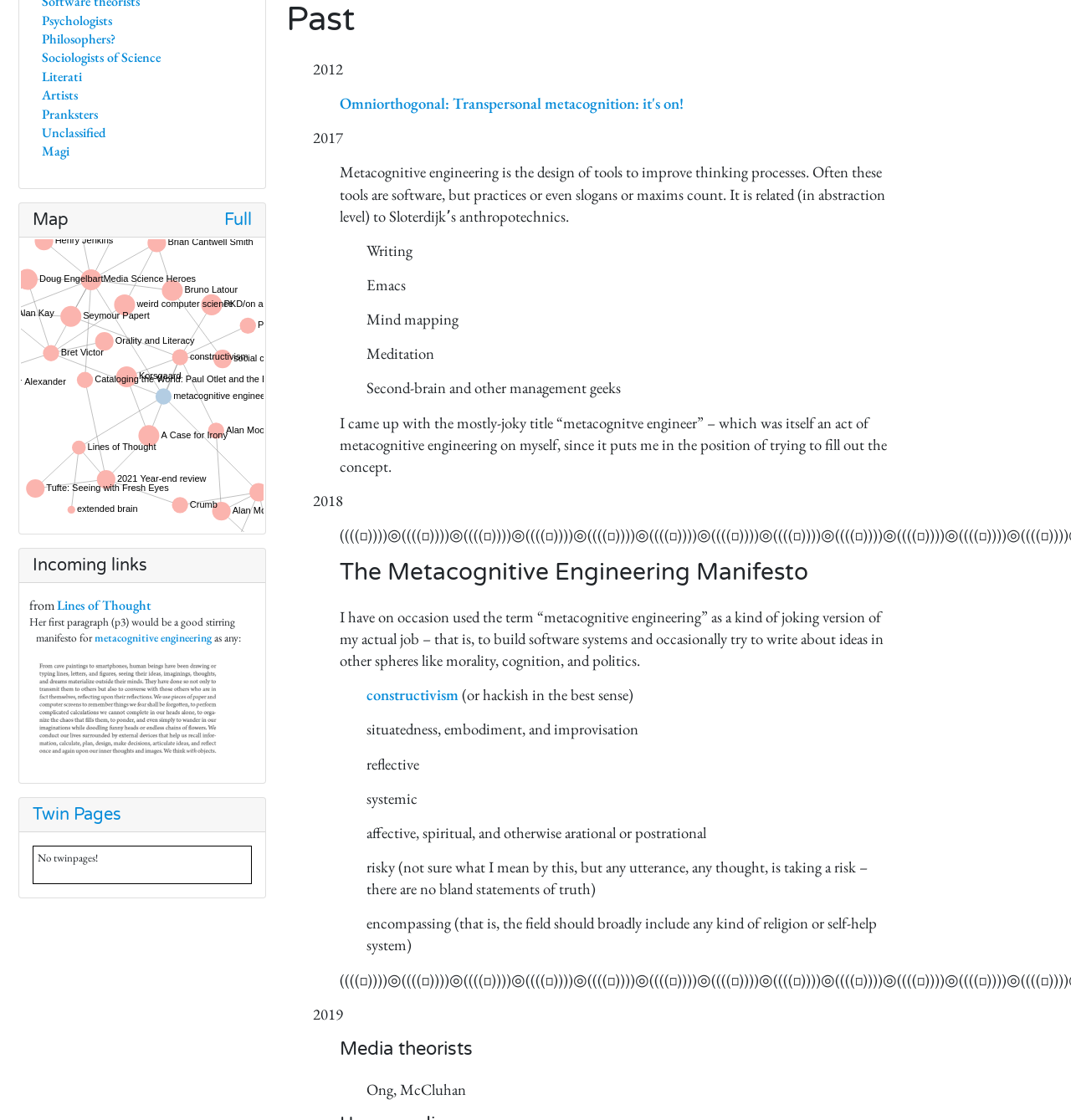Locate the bounding box coordinates of the UI element described by: "metacognitive engineering". The bounding box coordinates should consist of four float numbers between 0 and 1, i.e., [left, top, right, bottom].

[0.088, 0.563, 0.198, 0.576]